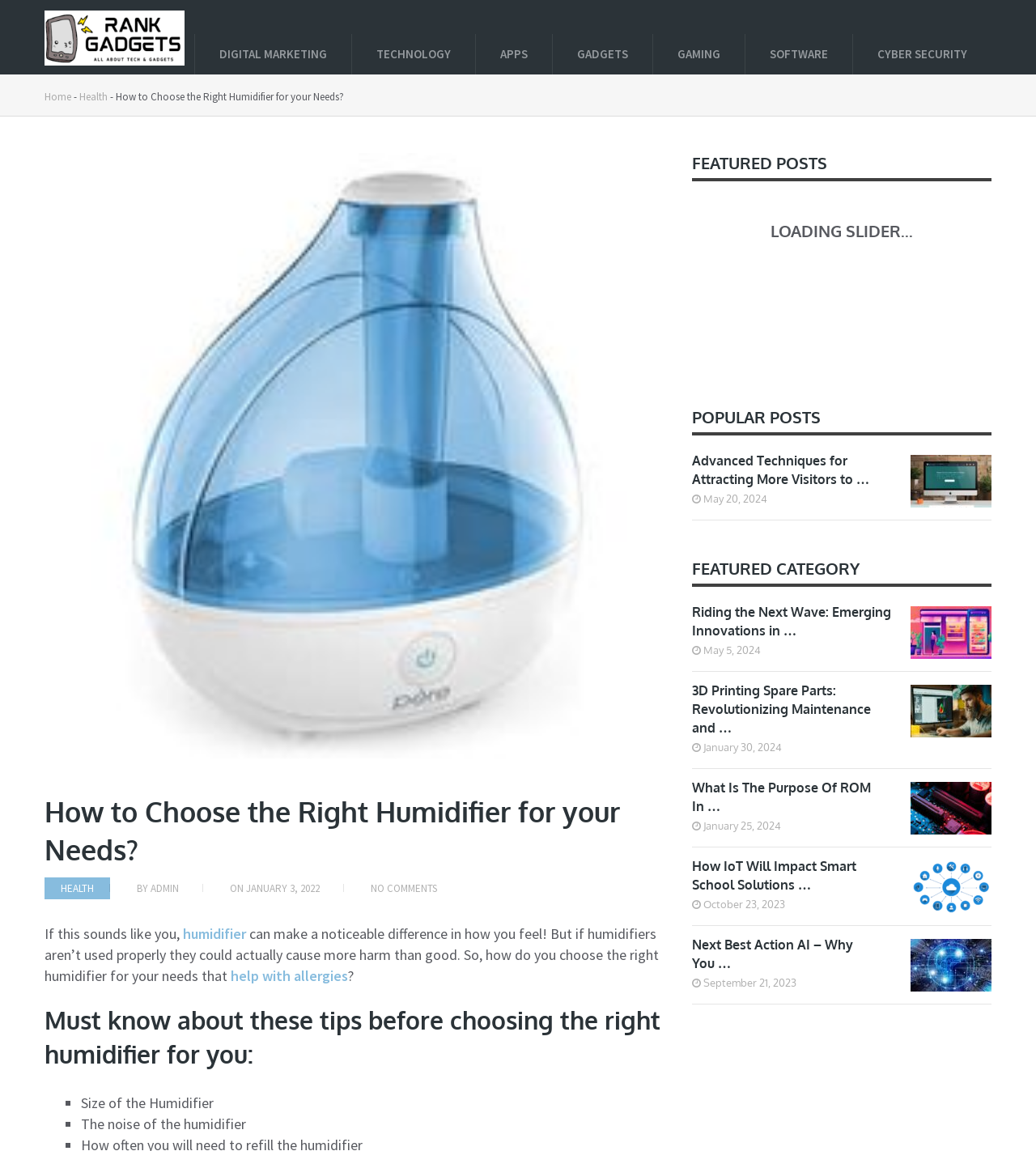What is the topic of the article?
Could you answer the question in a detailed manner, providing as much information as possible?

The topic of the article can be determined by looking at the heading 'How to Choose the Right Humidifier for your Needs?' and the content of the article, which discusses the importance of choosing the right humidifier and provides tips for doing so.